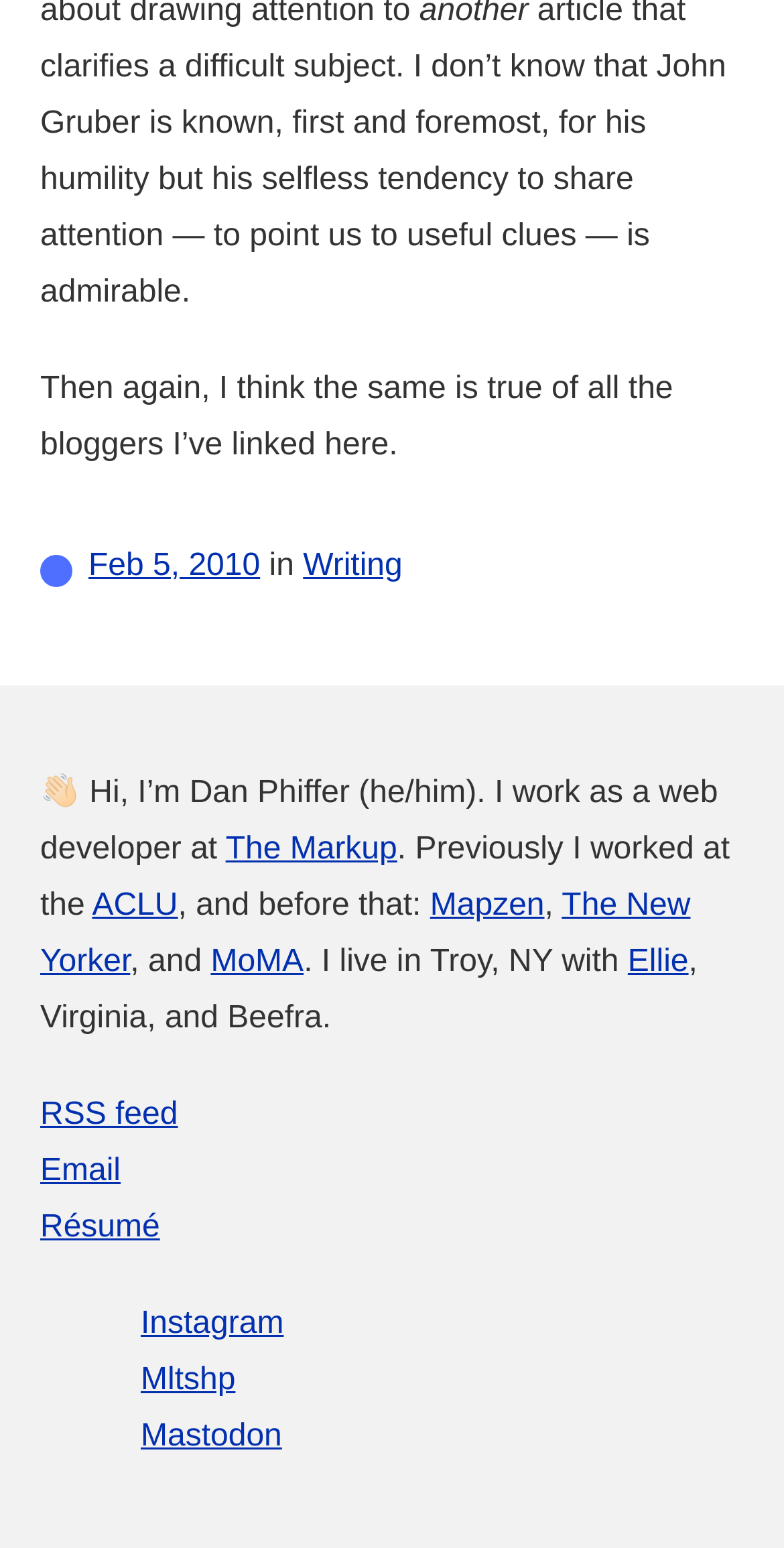How many previous workplaces are mentioned?
Using the image as a reference, deliver a detailed and thorough answer to the question.

Three previous workplaces are mentioned: ACLU, Mapzen, and The New Yorker, which are mentioned in the static text and links located in the middle of the webpage.